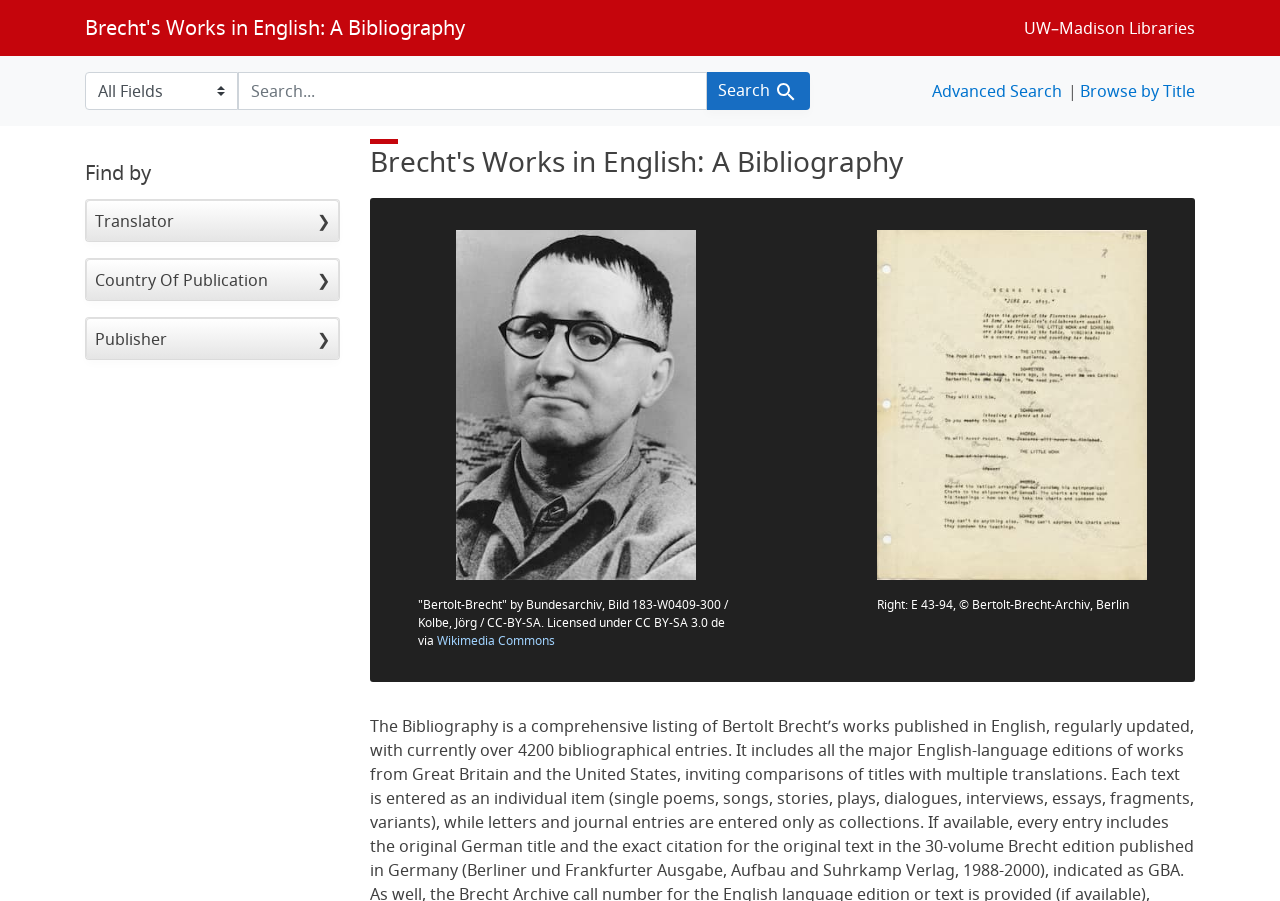Please identify the primary heading of the webpage and give its text content.

Brecht's Works in English: A Bibliography